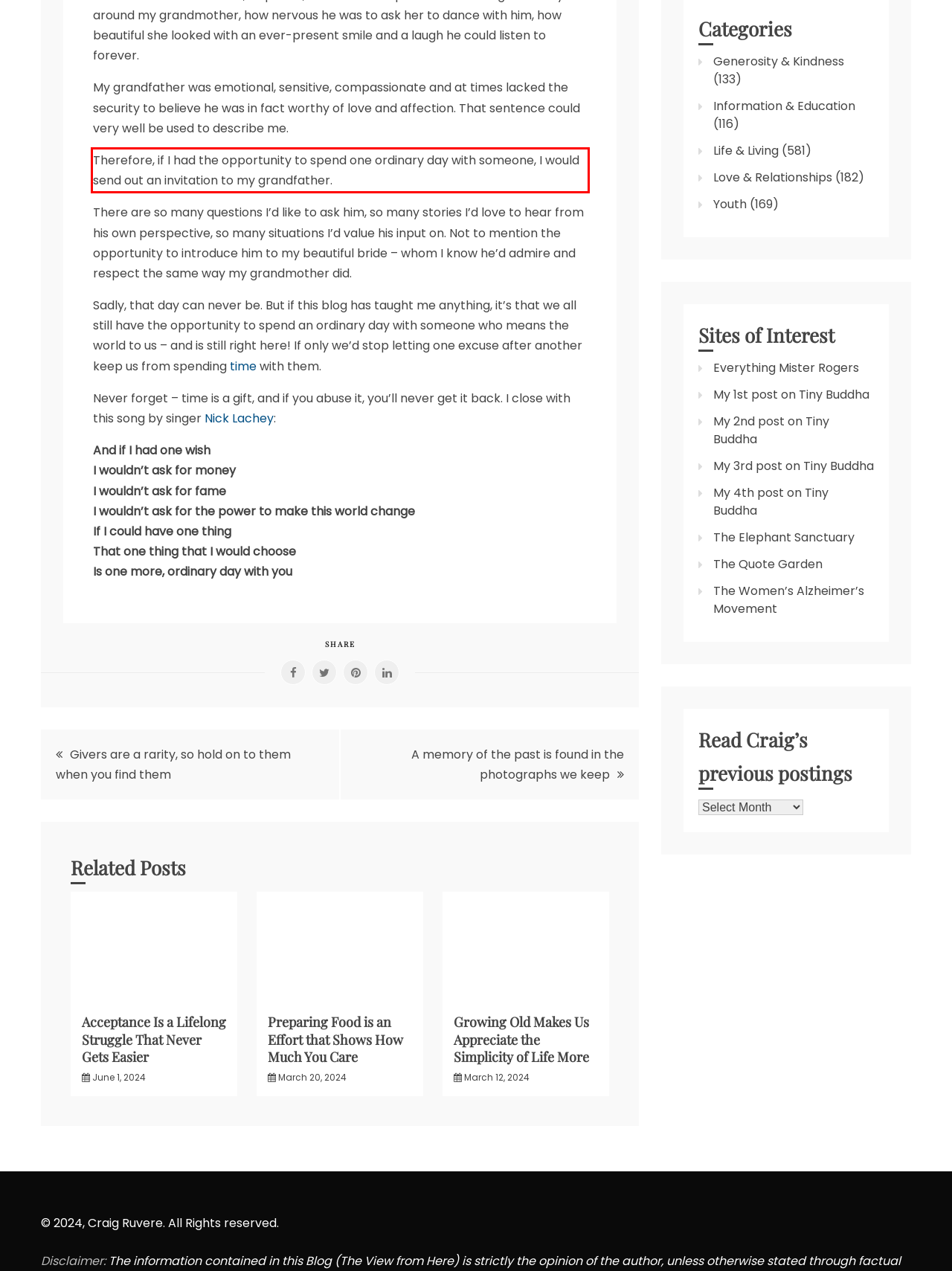You have a screenshot with a red rectangle around a UI element. Recognize and extract the text within this red bounding box using OCR.

Therefore, if I had the opportunity to spend one ordinary day with someone, I would send out an invitation to my grandfather.